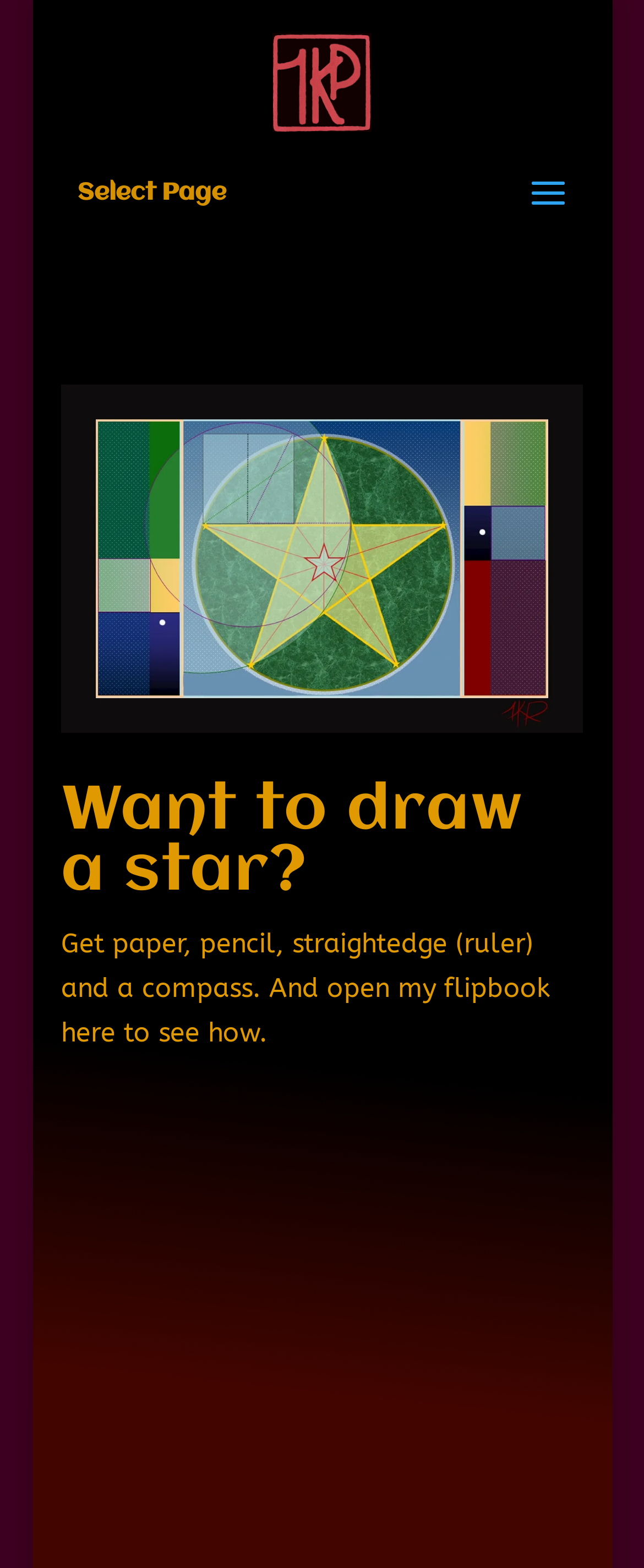Find the headline of the webpage and generate its text content.

Want to draw a star?